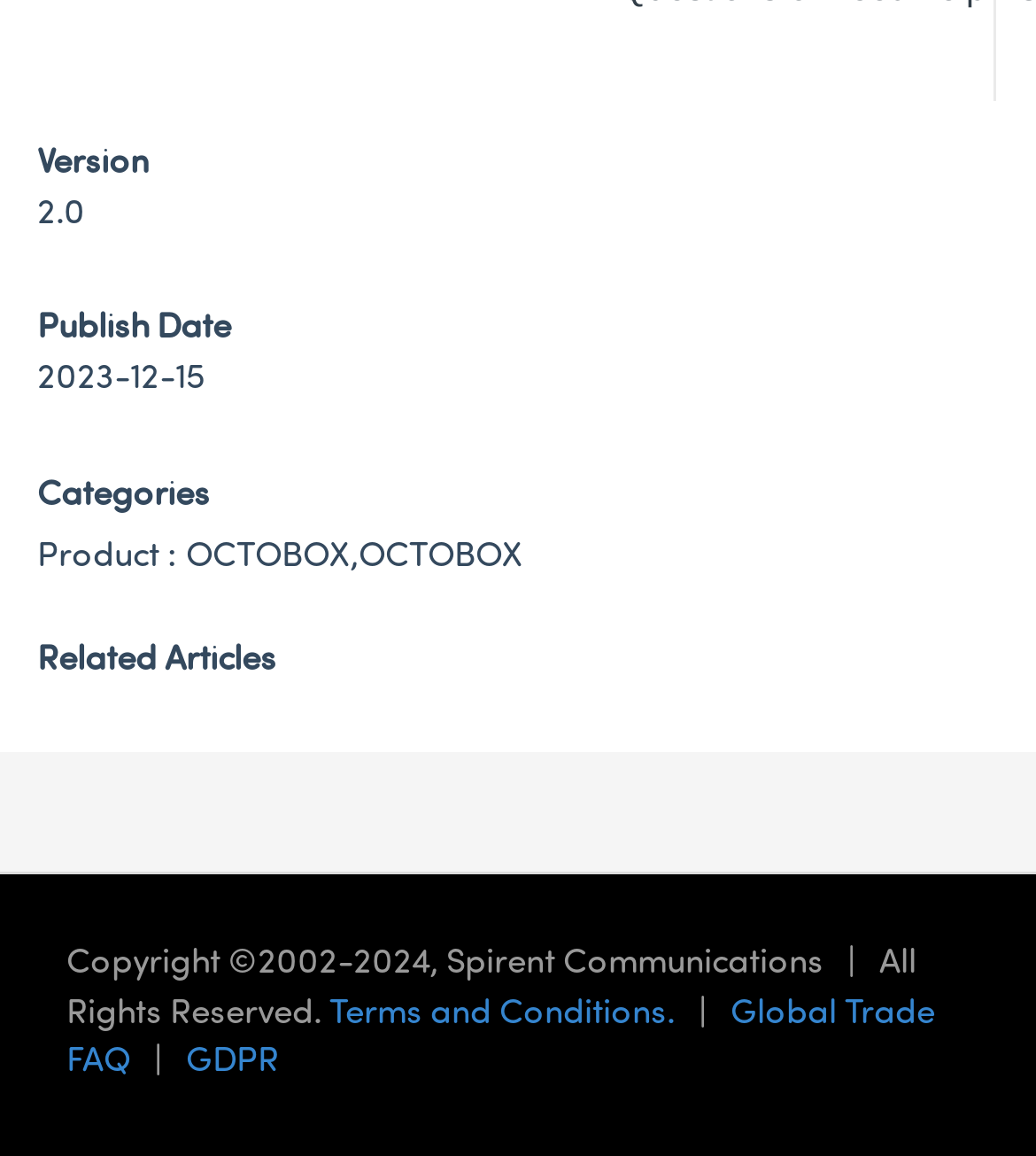When was the product published?
Please provide a comprehensive answer based on the visual information in the image.

The publish date of the product can be found near the top of the webpage, where it says 'Publish Date' followed by the date '2023-12-15'.